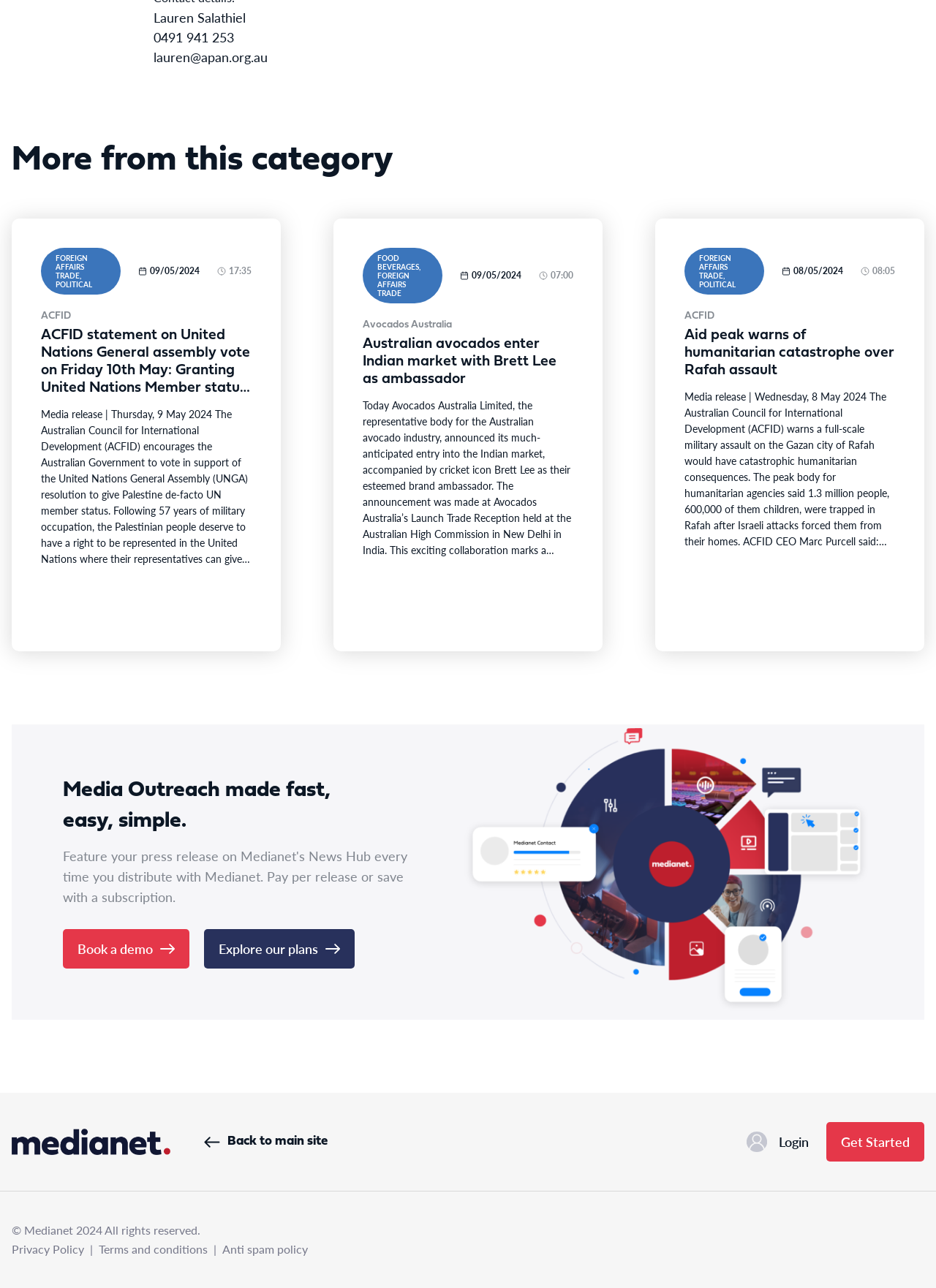Select the bounding box coordinates of the element I need to click to carry out the following instruction: "Click on 'FOREIGN AFFAIRS TRADE, POLITICAL 09/05/2024 17:35 ACFID ACFID statement on United Nations General assembly vote on Friday 10th May: Granting United Nations Member status to Palestine Media release | Thursday, 9 May 2024'".

[0.012, 0.17, 0.3, 0.506]